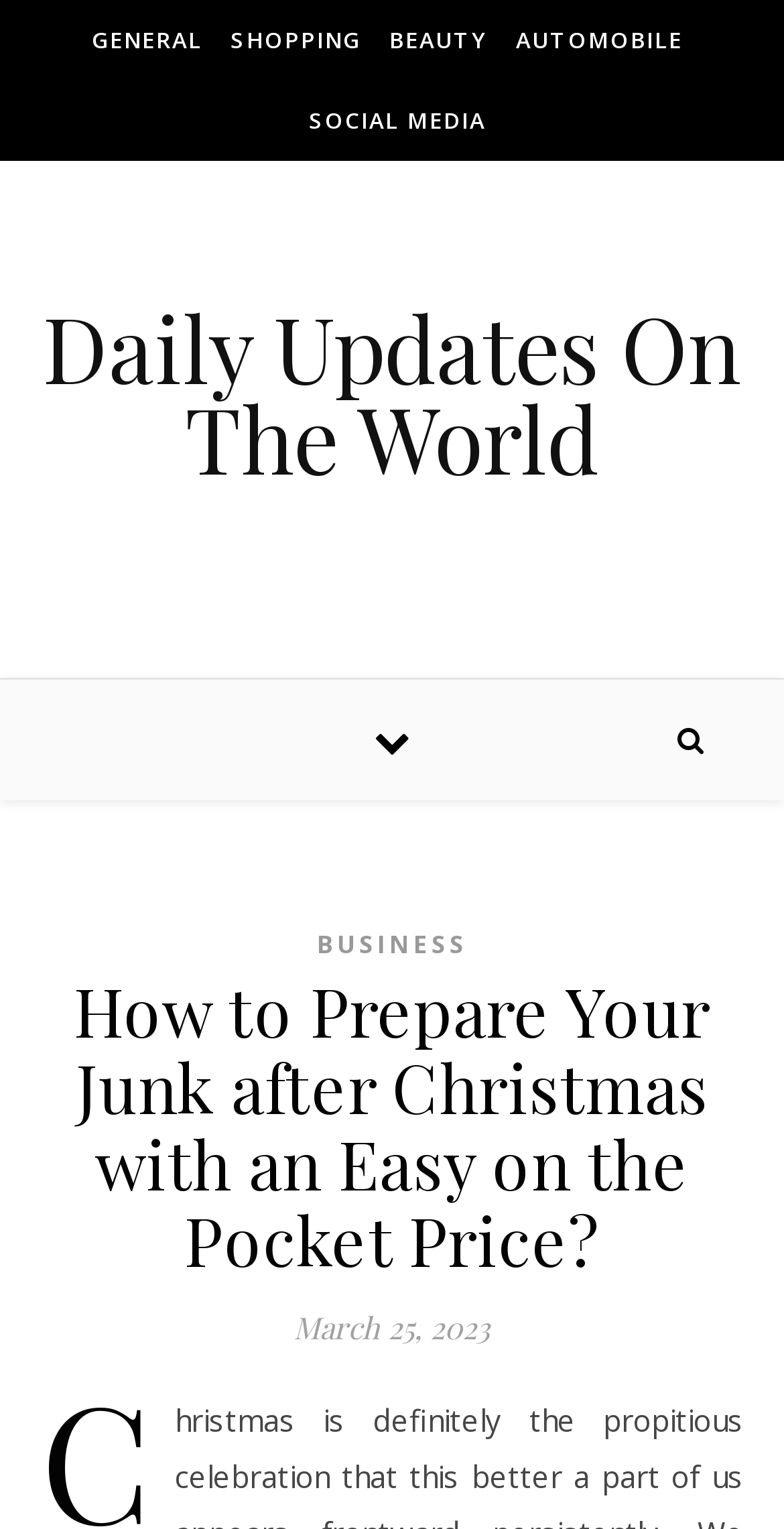Provide a short answer using a single word or phrase for the following question: 
What are the categories listed at the top?

GENERAL, SHOPPING, BEAUTY, AUTOMOBILE, SOCIAL MEDIA